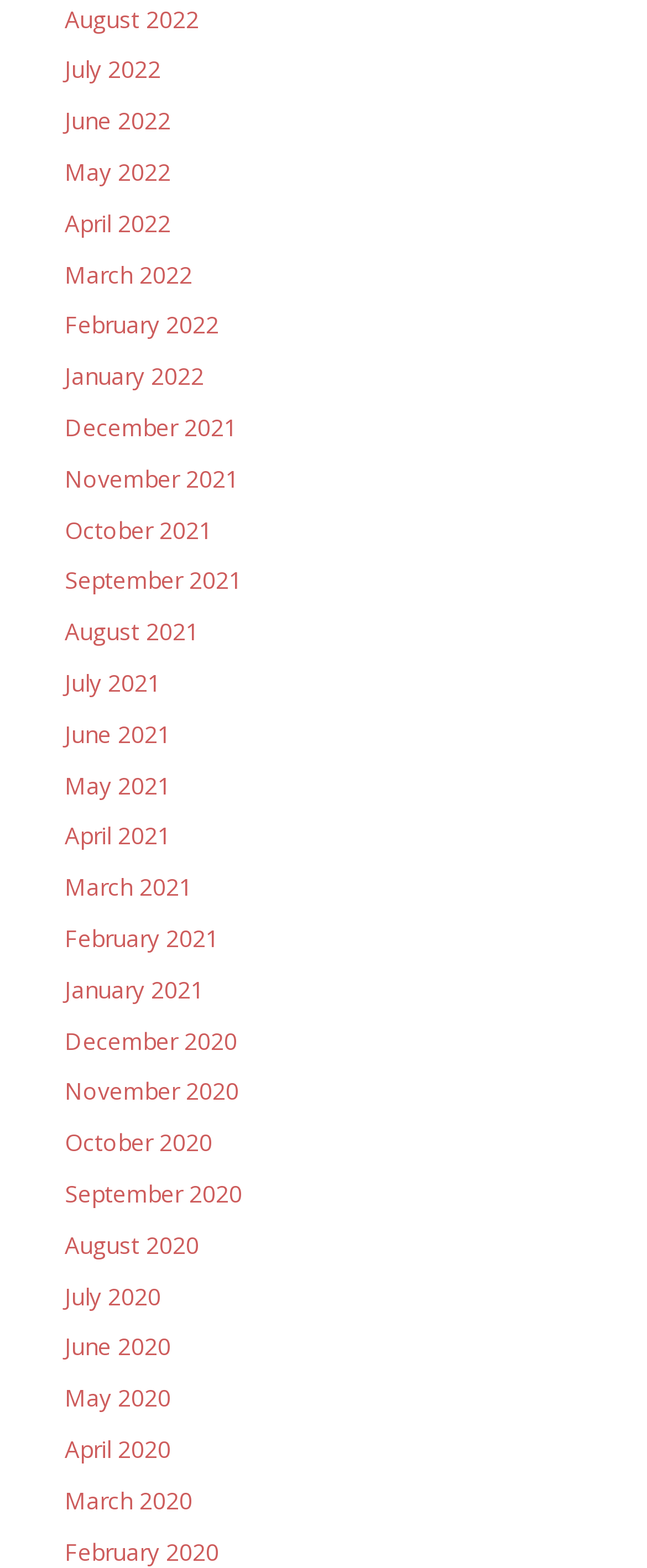Can you find the bounding box coordinates of the area I should click to execute the following instruction: "Check February 2020"?

[0.1, 0.979, 0.338, 0.999]